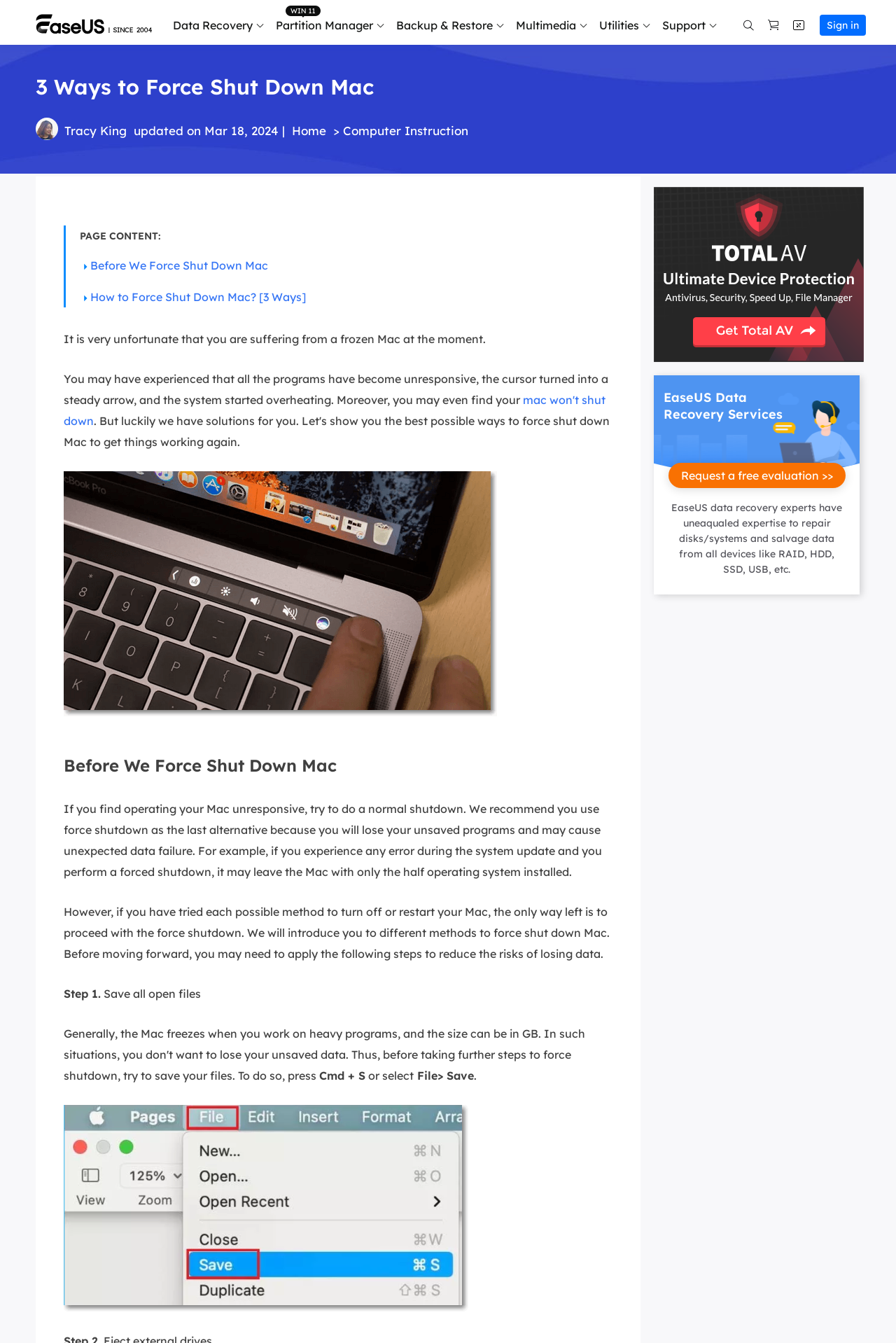What is the main topic of this webpage?
Please provide a detailed and thorough answer to the question.

Based on the webpage content, it appears to be providing guidance on how to force shut down a Mac, which suggests that the main topic of this webpage is related to Mac shutdown.